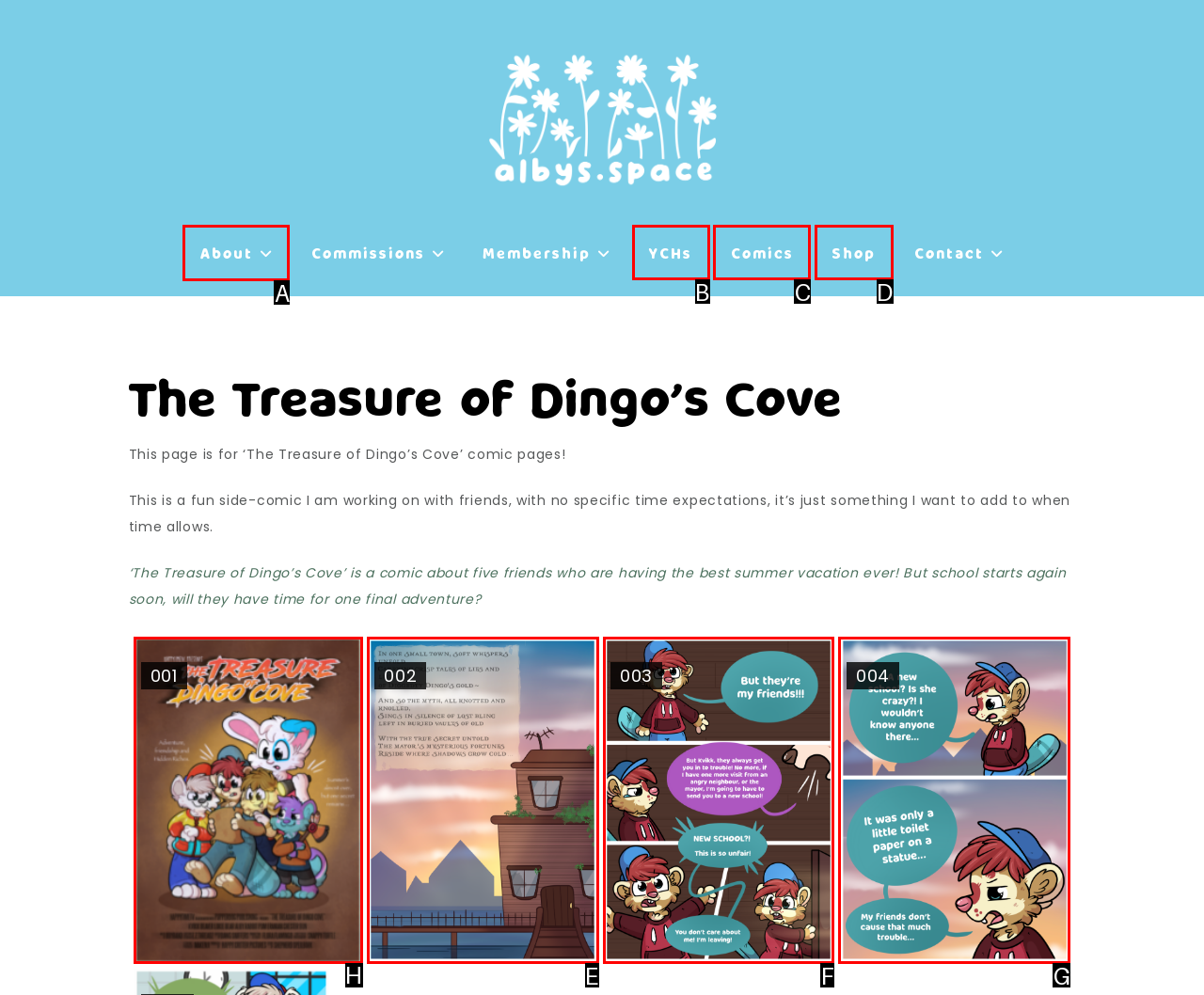Select the correct UI element to complete the task: Read the comic page '001'
Please provide the letter of the chosen option.

H